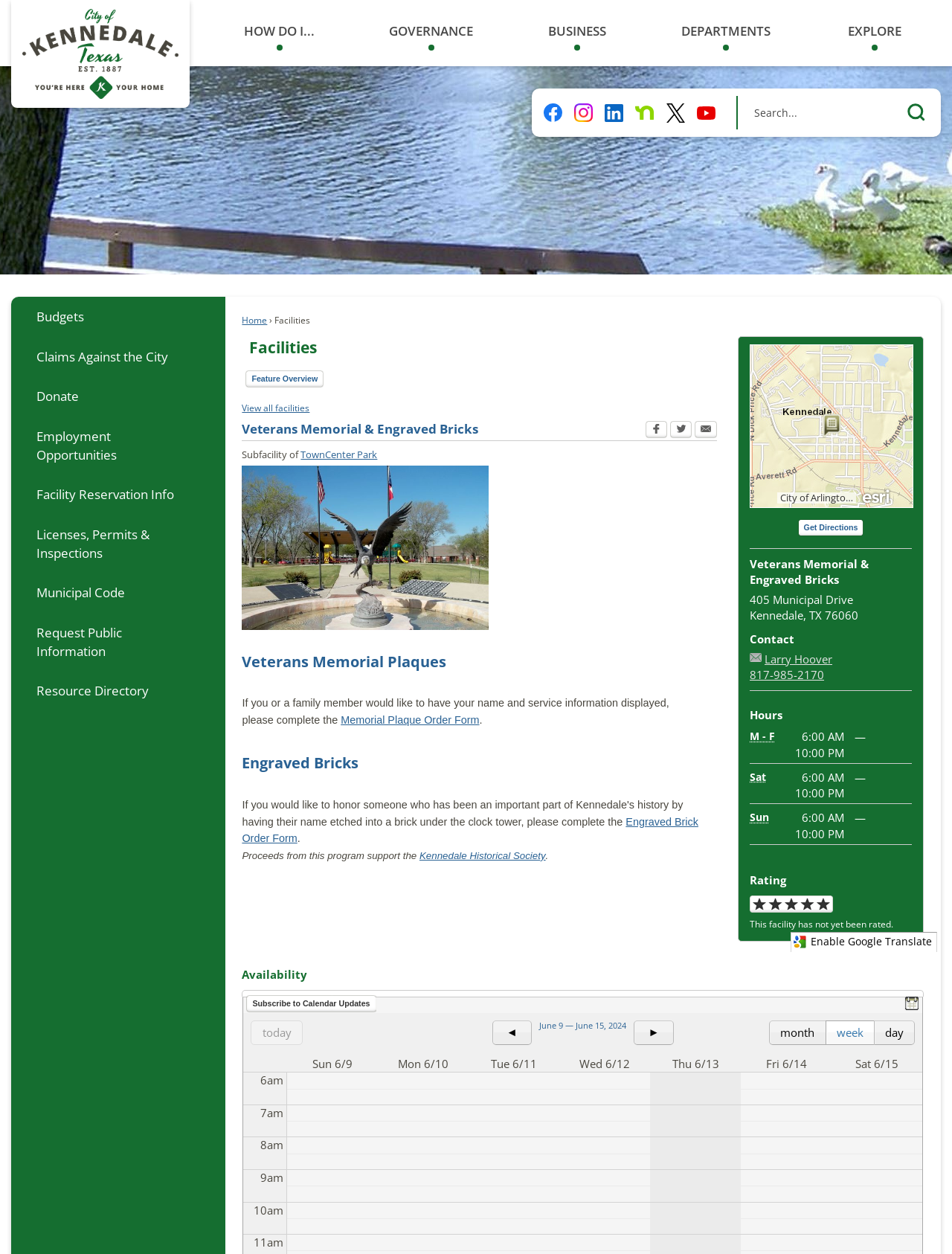Provide the bounding box coordinates of the section that needs to be clicked to accomplish the following instruction: "View all facilities."

[0.254, 0.321, 0.325, 0.331]